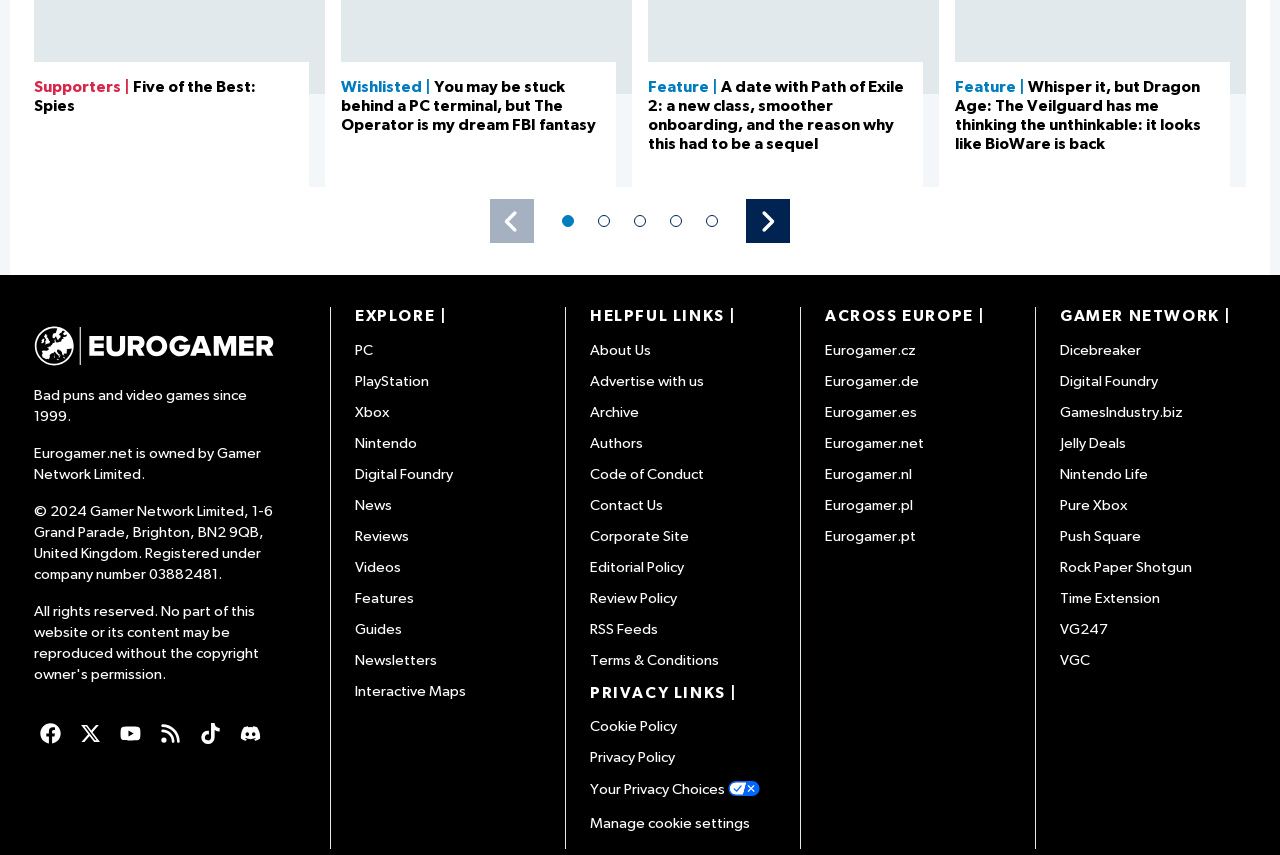Can you provide the bounding box coordinates for the element that should be clicked to implement the instruction: "Read the article 'A date with Path of Exile 2: a new class, smoother onboarding, and the reason why this had to be a sequel'"?

[0.506, 0.092, 0.706, 0.178]